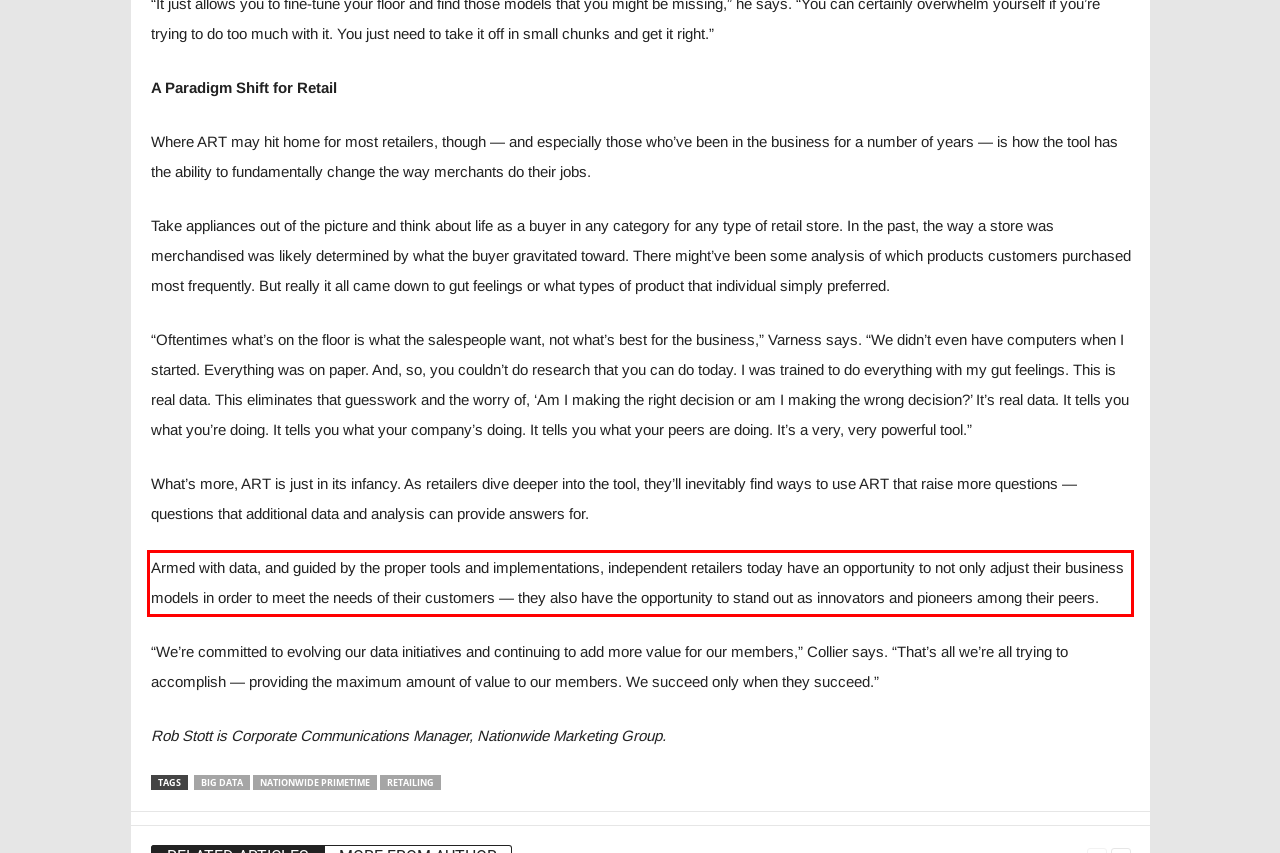Please identify and extract the text from the UI element that is surrounded by a red bounding box in the provided webpage screenshot.

Armed with data, and guided by the proper tools and implementations, independent retailers today have an opportunity to not only adjust their business models in order to meet the needs of their customers — they also have the opportunity to stand out as innovators and pioneers among their peers.